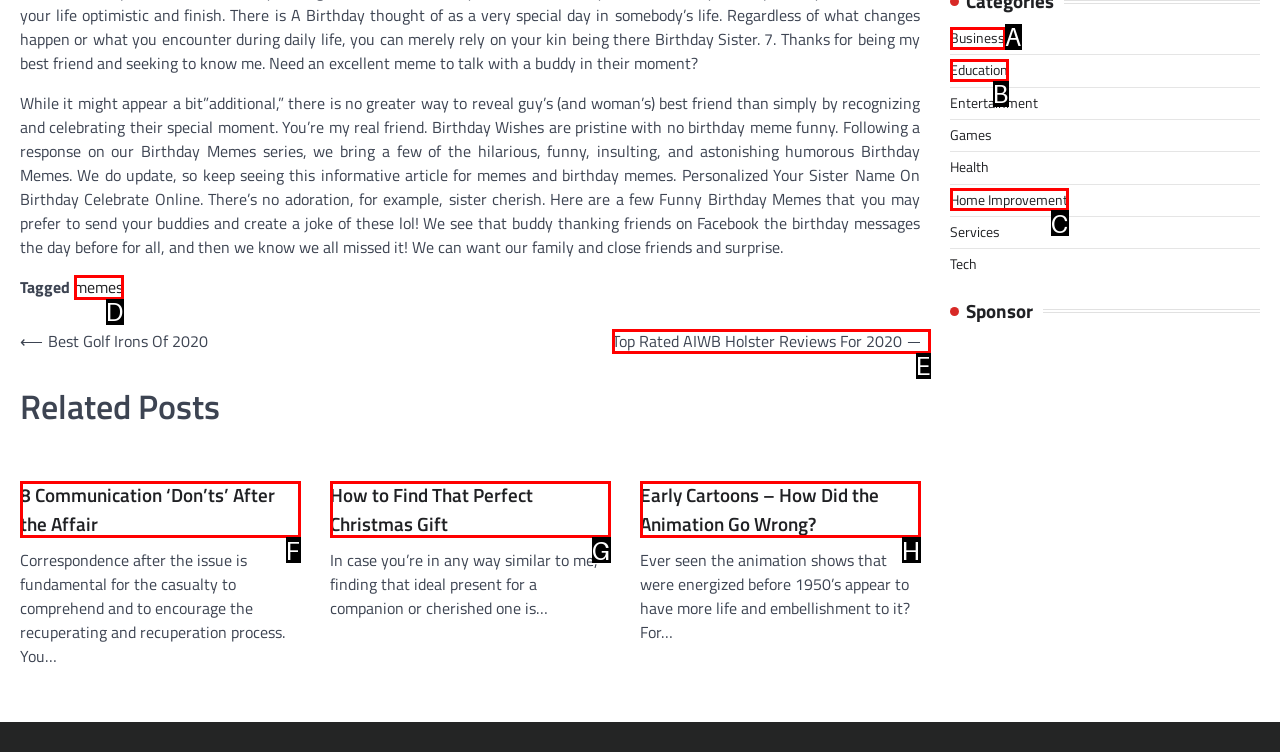Given the element description: Home Improvement, choose the HTML element that aligns with it. Indicate your choice with the corresponding letter.

C